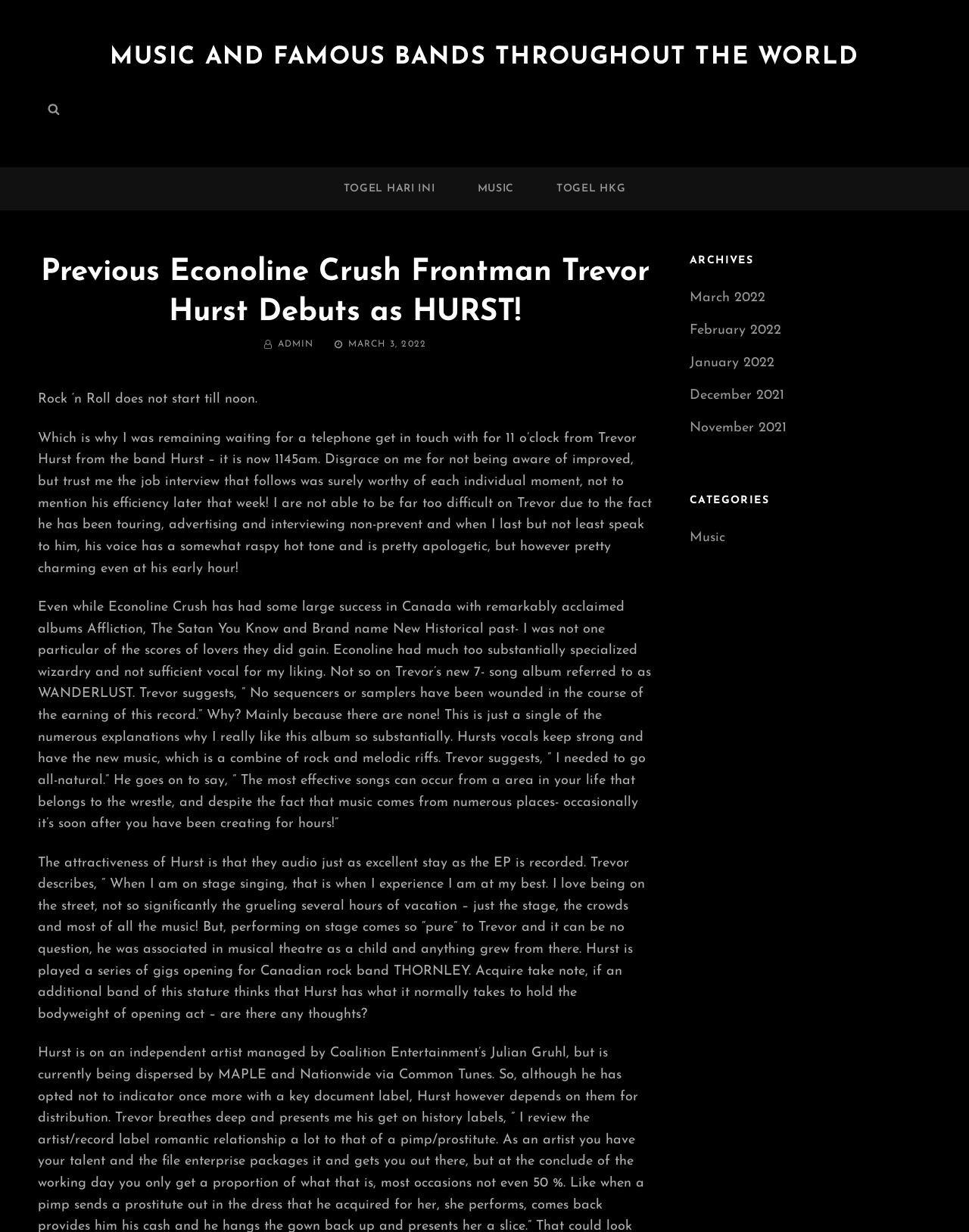Determine the bounding box coordinates of the UI element described below. Use the format (top-left x, top-left y, bottom-right x, bottom-right y) with floating point numbers between 0 and 1: February 2022

[0.712, 0.262, 0.806, 0.274]